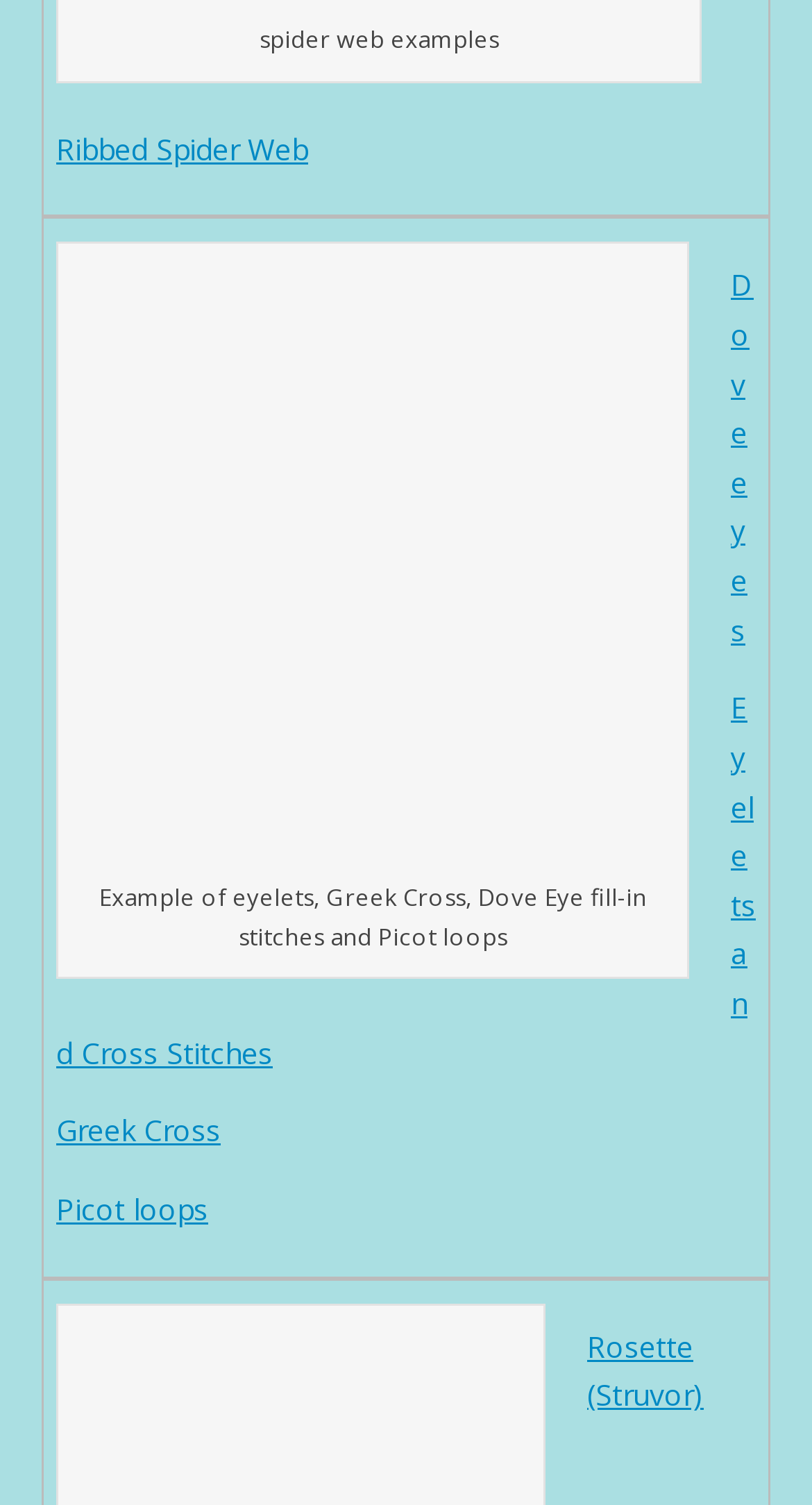Find the bounding box coordinates for the UI element whose description is: "Eyelets and Cross Stitches". The coordinates should be four float numbers between 0 and 1, in the format [left, top, right, bottom].

[0.069, 0.457, 0.931, 0.712]